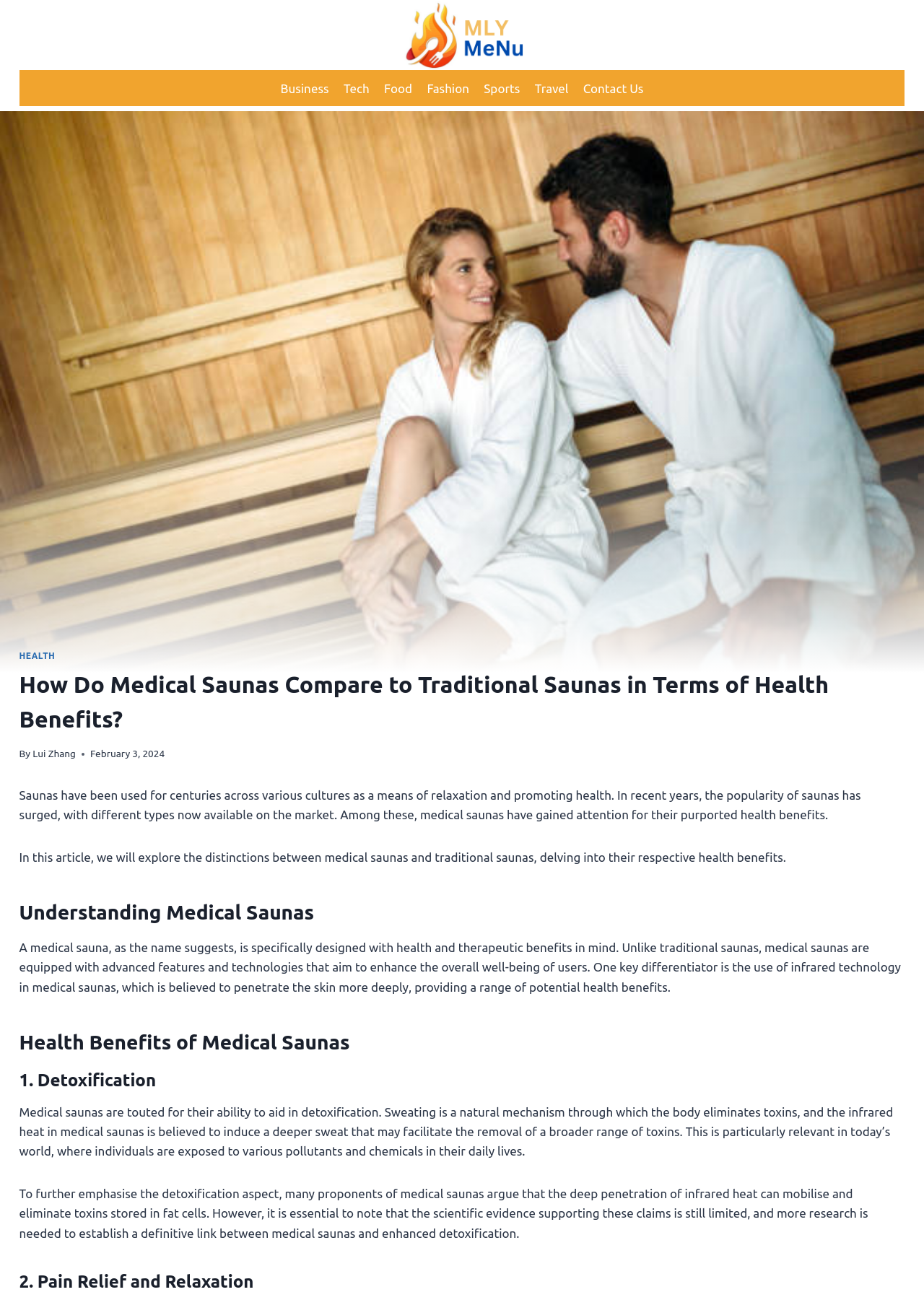Can you show the bounding box coordinates of the region to click on to complete the task described in the instruction: "Explore the Health Benefits of Medical Saunas section"?

[0.021, 0.787, 0.979, 0.81]